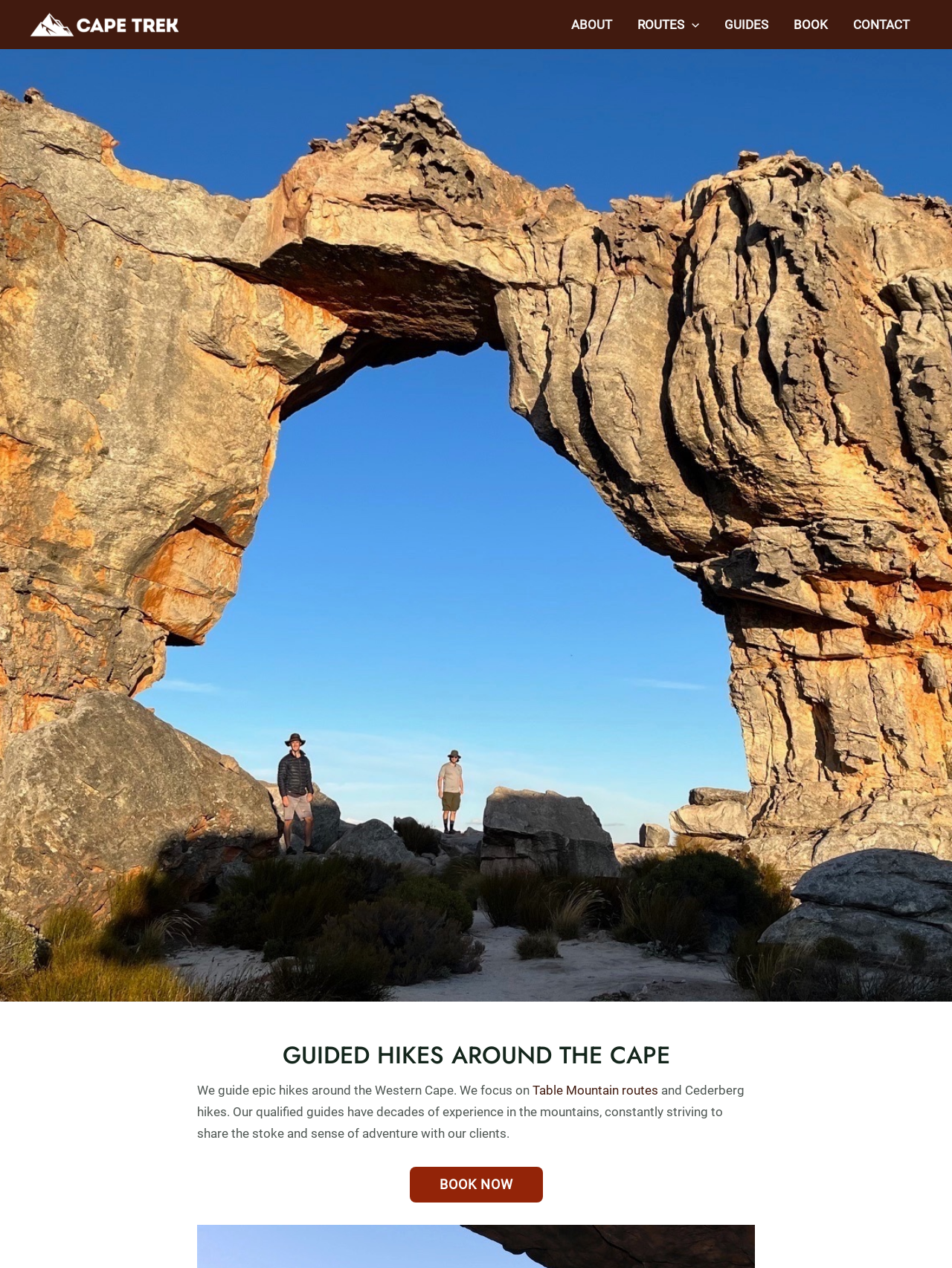What is the relationship between the website and Table Mountain?
Can you provide a detailed and comprehensive answer to the question?

The webpage mentions Table Mountain routes as one of the types of hikes they offer, indicating that the website provides guided hiking services for Table Mountain.